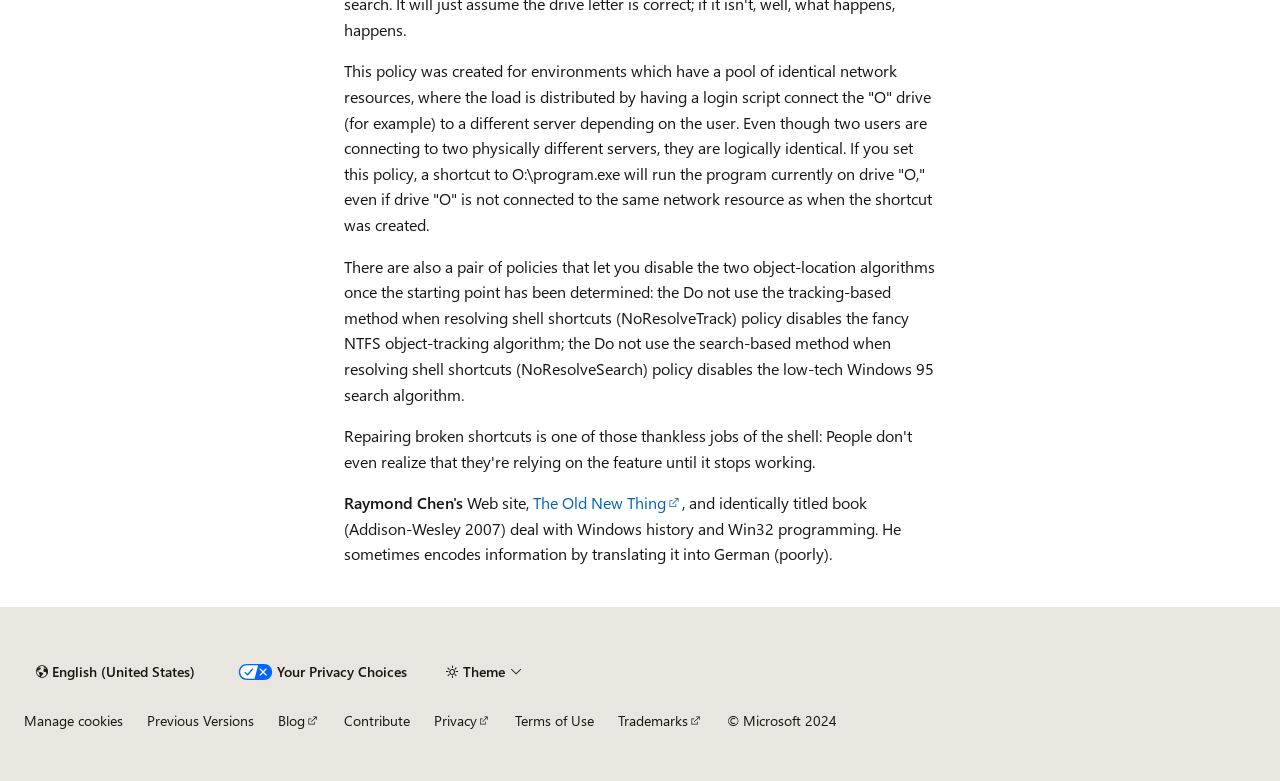What is the topic of the policy described?
Please answer the question with a single word or phrase, referencing the image.

Network resources